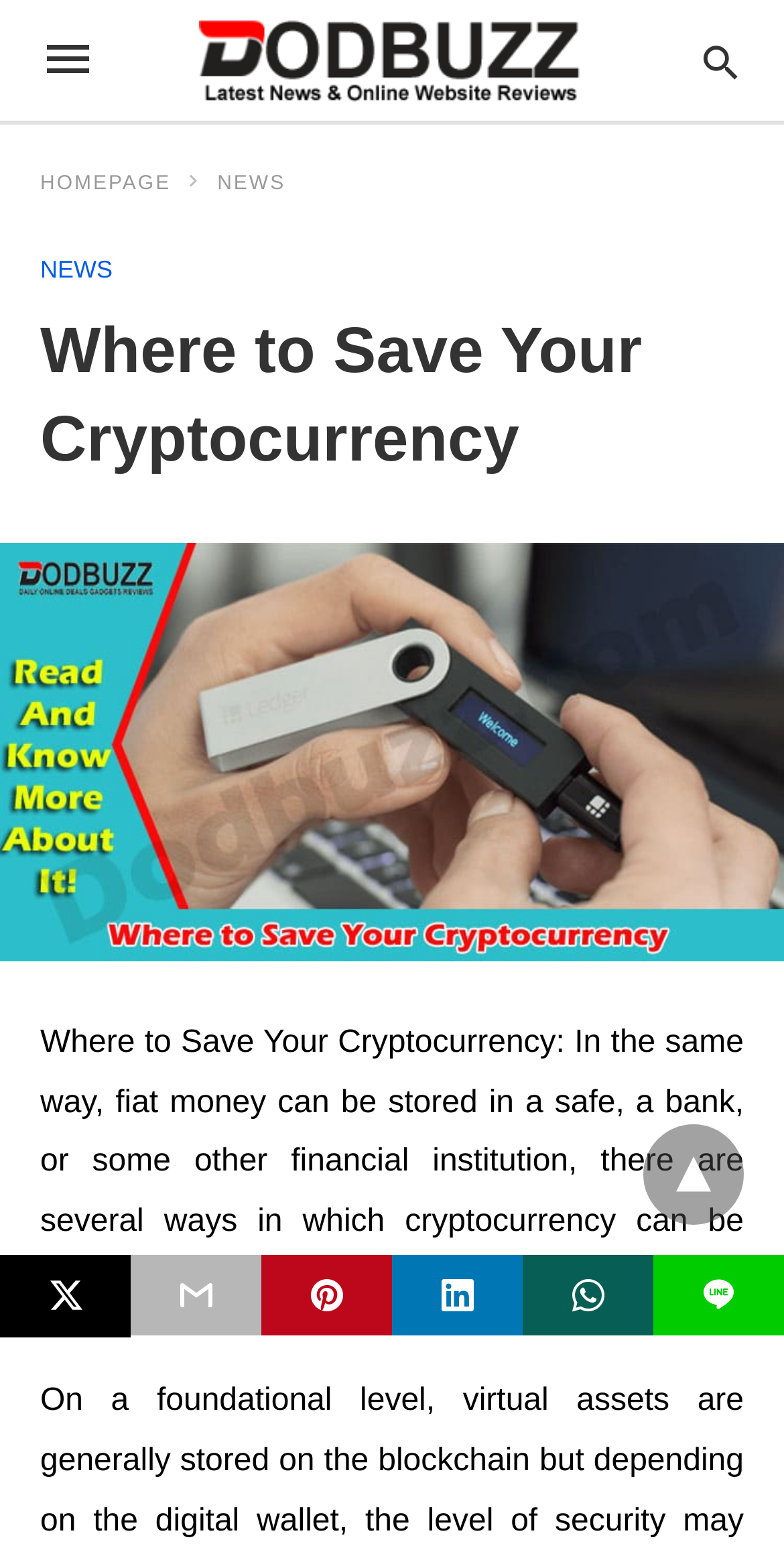Determine the coordinates of the bounding box that should be clicked to complete the instruction: "Read the latest news". The coordinates should be represented by four float numbers between 0 and 1: [left, top, right, bottom].

[0.277, 0.111, 0.364, 0.125]